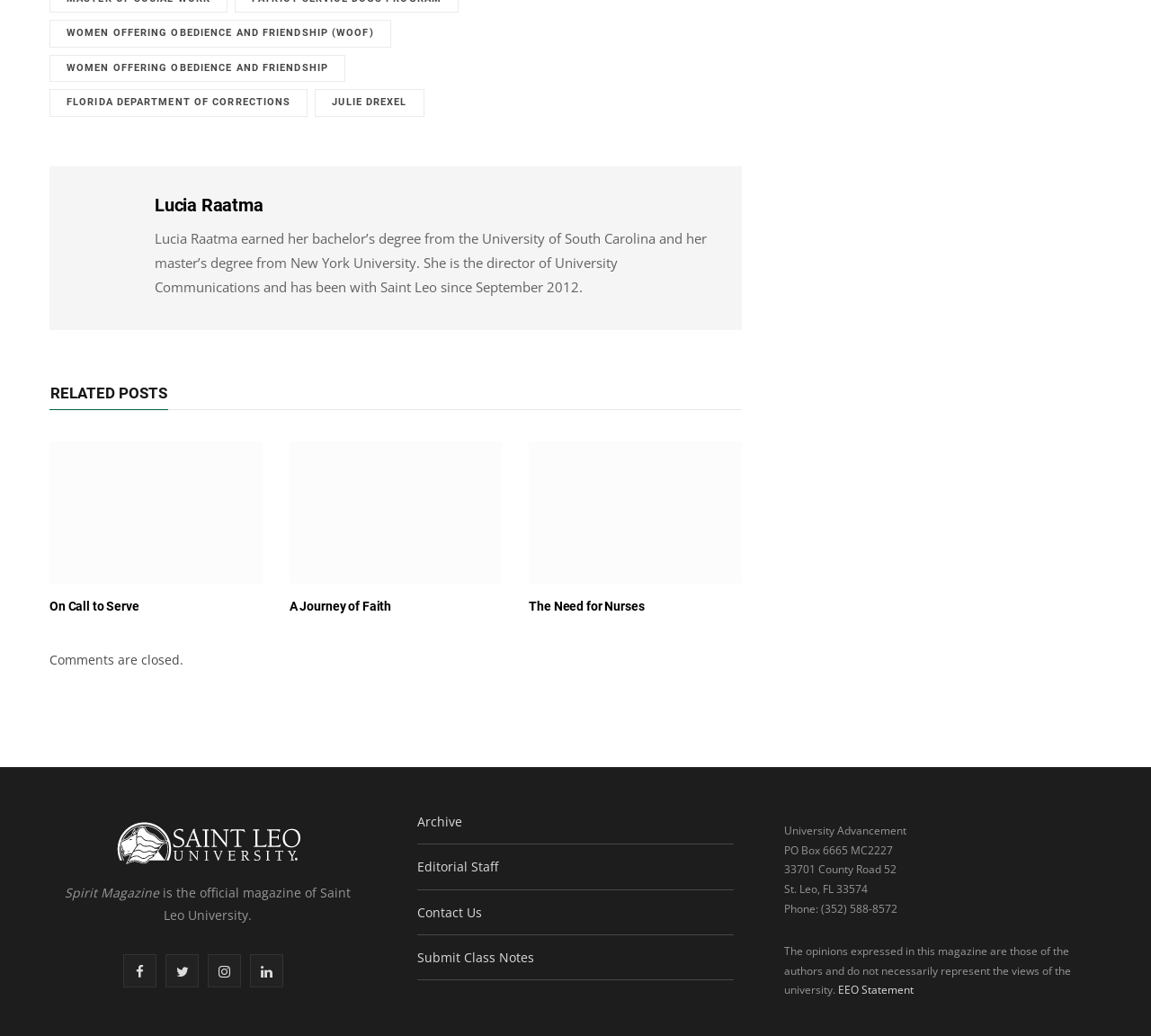Identify the bounding box of the HTML element described here: "Twitter". Provide the coordinates as four float numbers between 0 and 1: [left, top, right, bottom].

[0.144, 0.921, 0.173, 0.953]